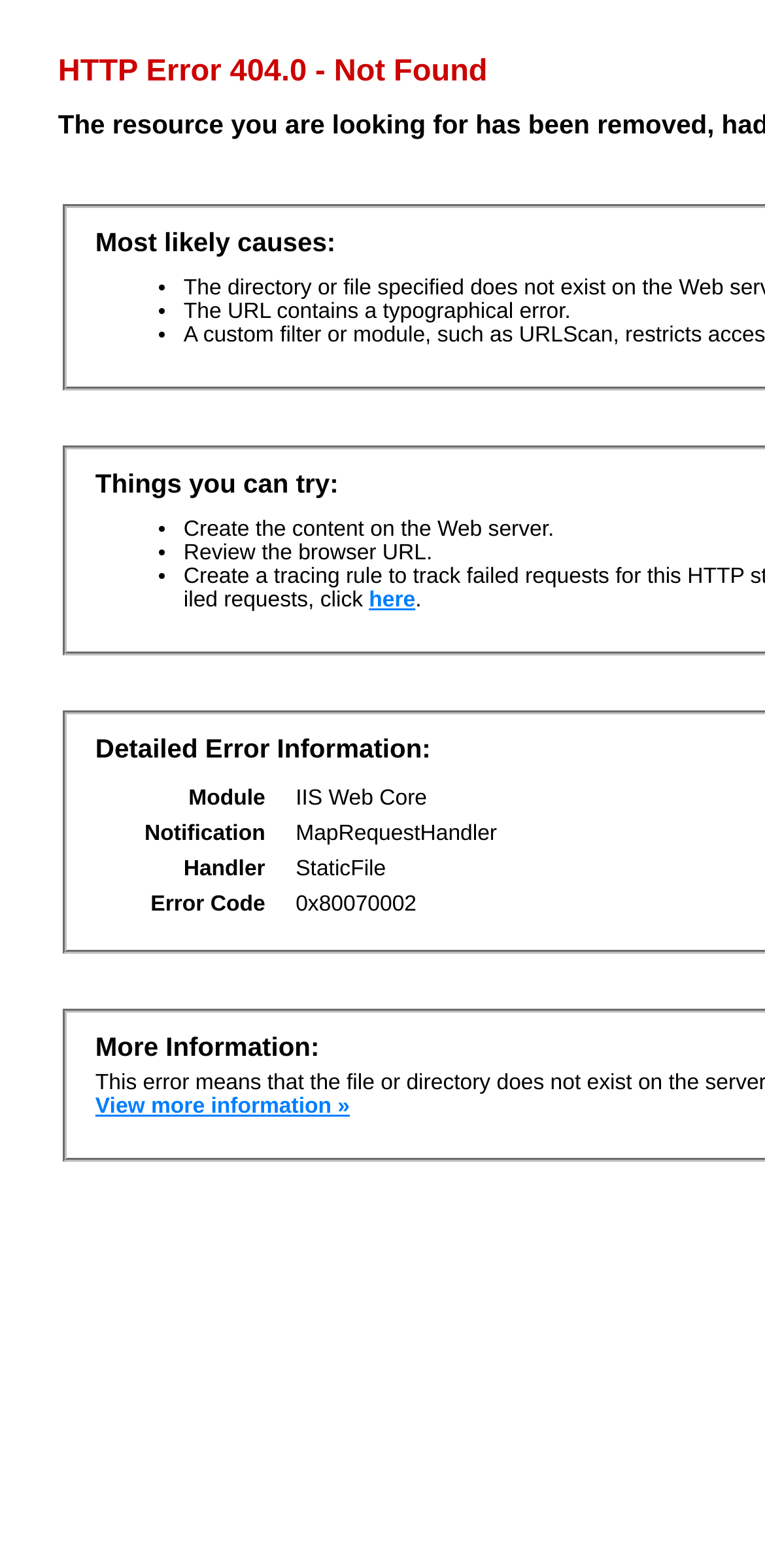Using the given description, provide the bounding box coordinates formatted as (top-left x, top-left y, bottom-right x, bottom-right y), with all values being floating point numbers between 0 and 1. Description: here

[0.482, 0.375, 0.543, 0.39]